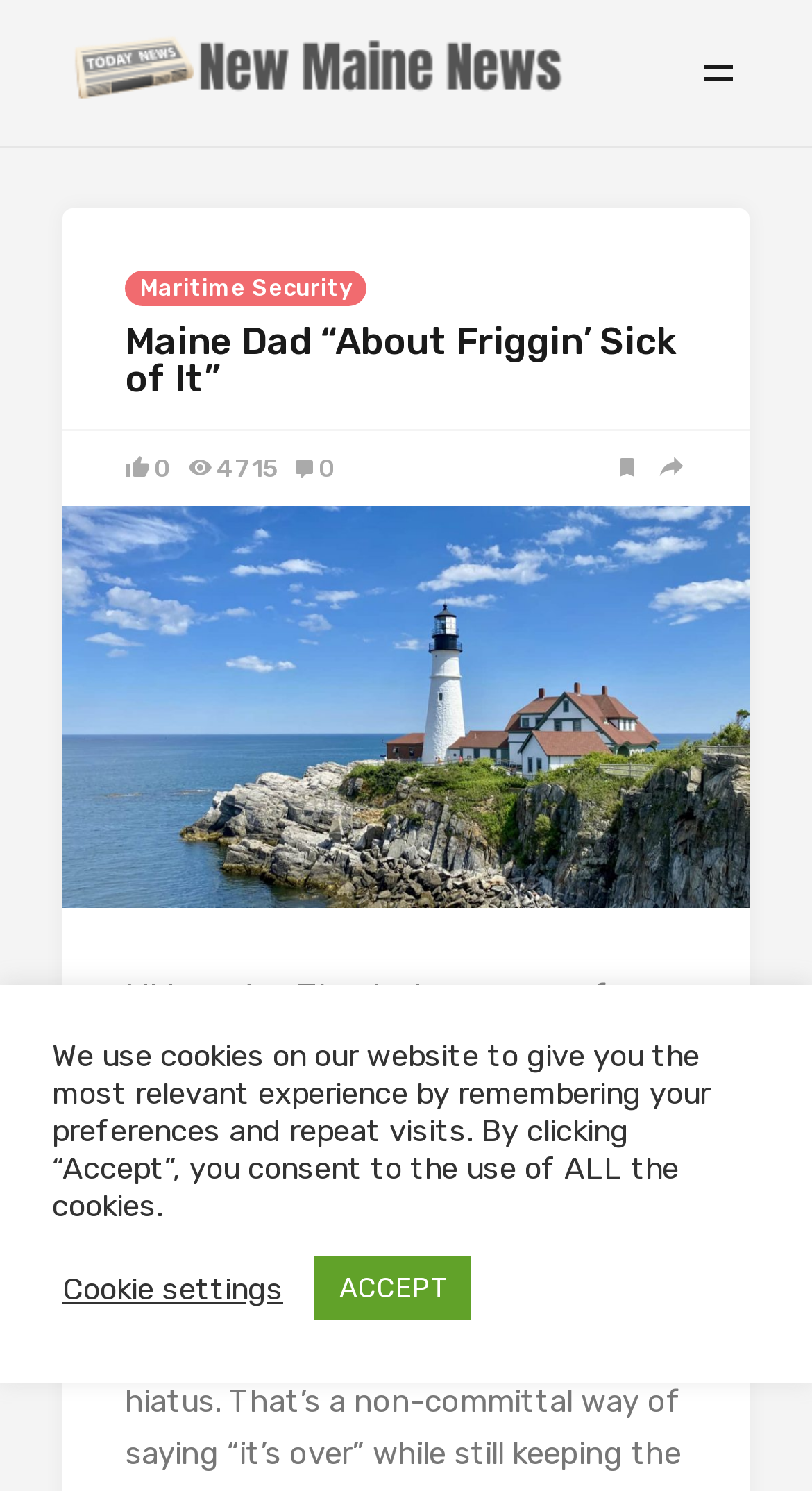Provide the bounding box coordinates of the HTML element this sentence describes: "alt="New Maine News"". The bounding box coordinates consist of four float numbers between 0 and 1, i.e., [left, top, right, bottom].

[0.077, 0.036, 0.705, 0.06]